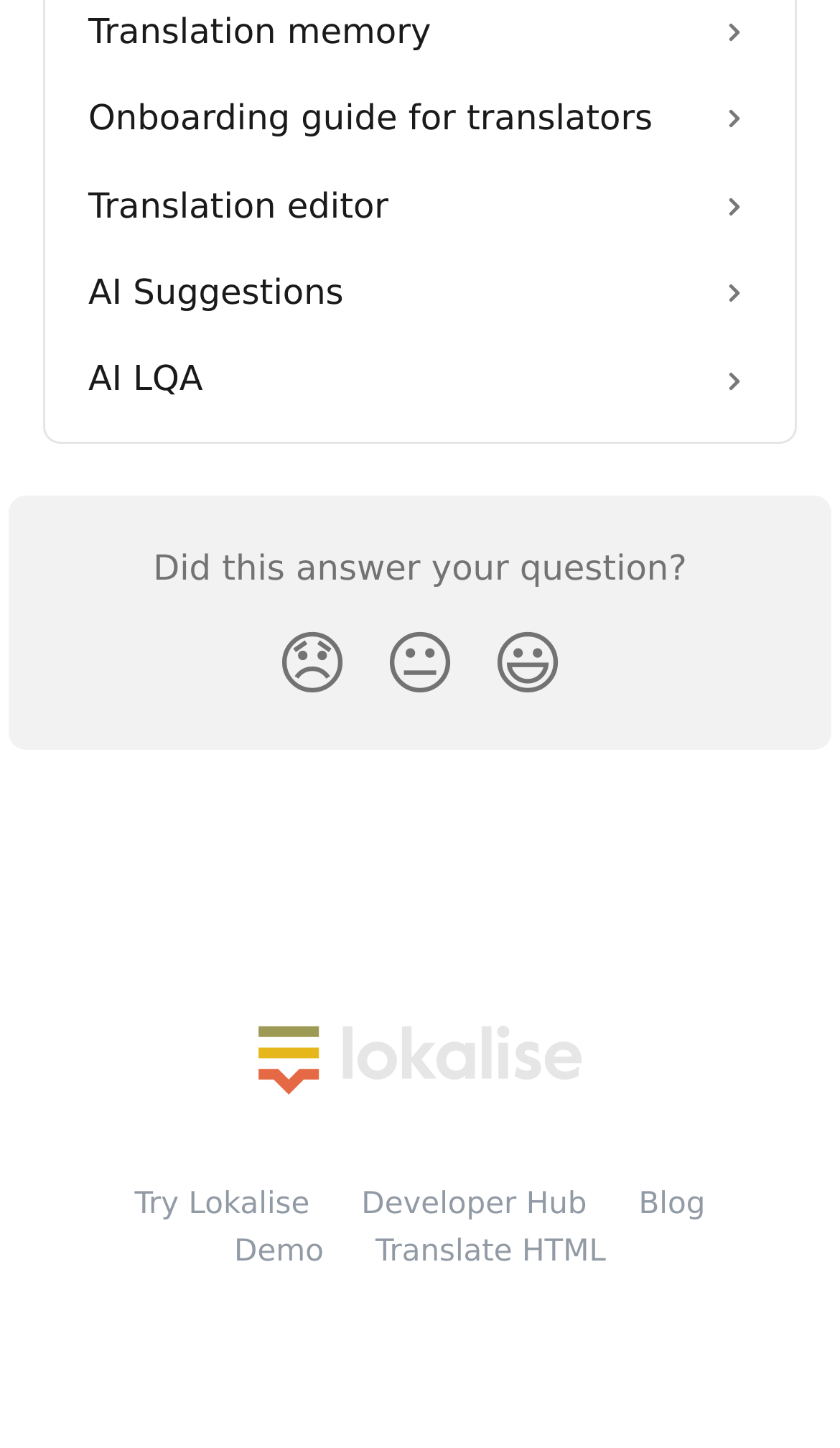Locate the bounding box of the UI element based on this description: "Onboarding guide for translators". Provide four float numbers between 0 and 1 as [left, top, right, bottom].

[0.074, 0.052, 0.926, 0.112]